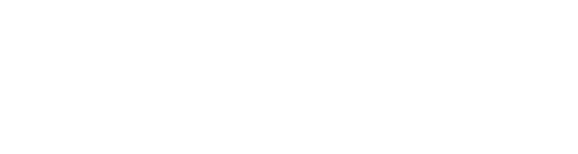Use a single word or phrase to answer the following:
What is the key benefit of the lightweight technology in Skim Lite?

Promoting safety and ease of use